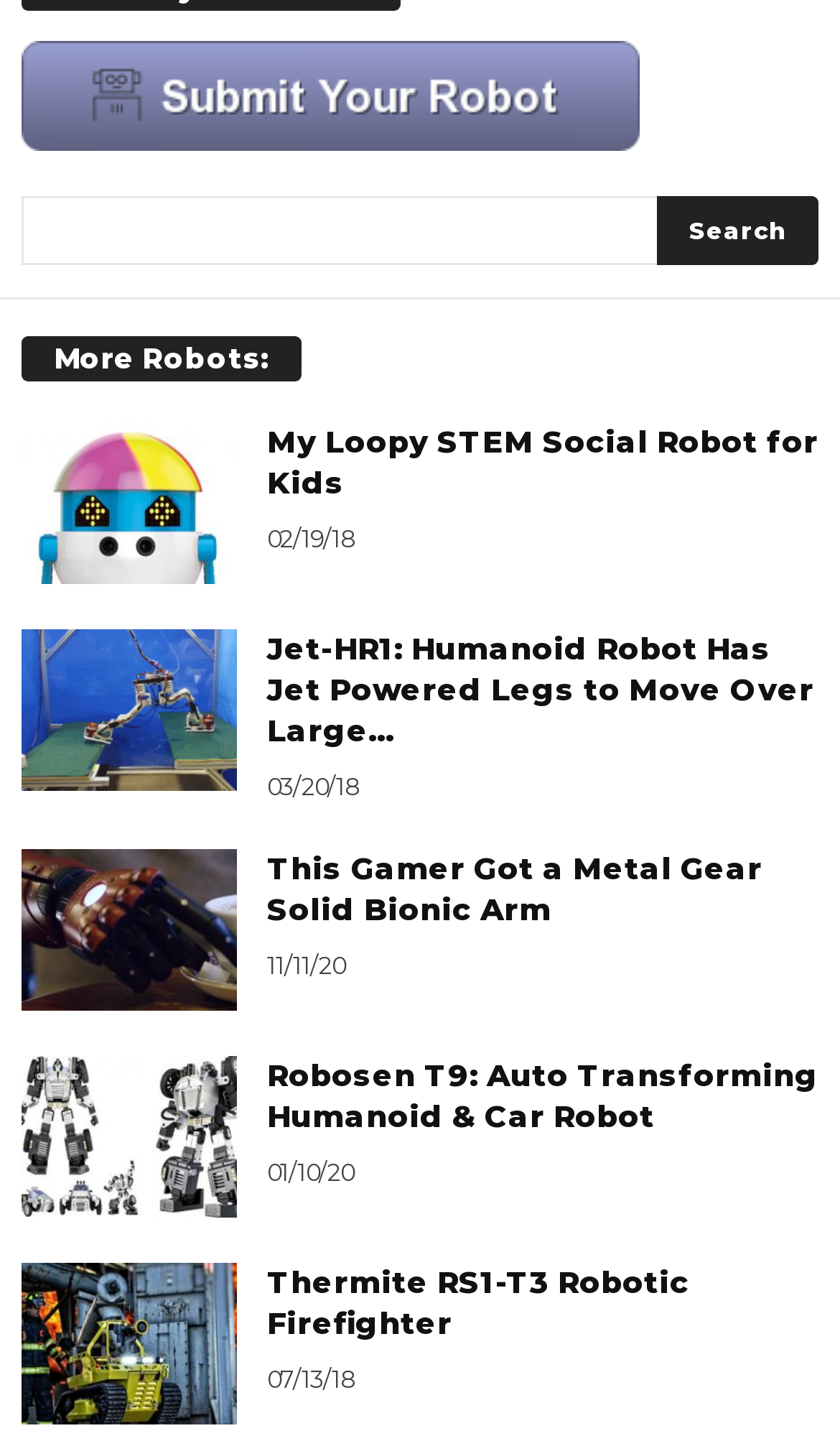What is the latest robot listed?
Please use the image to provide an in-depth answer to the question.

I looked for the latest time stamp, which is 01/10/20, and found the corresponding link with the heading 'GDU S400E Drone with 58min Flight Time'.